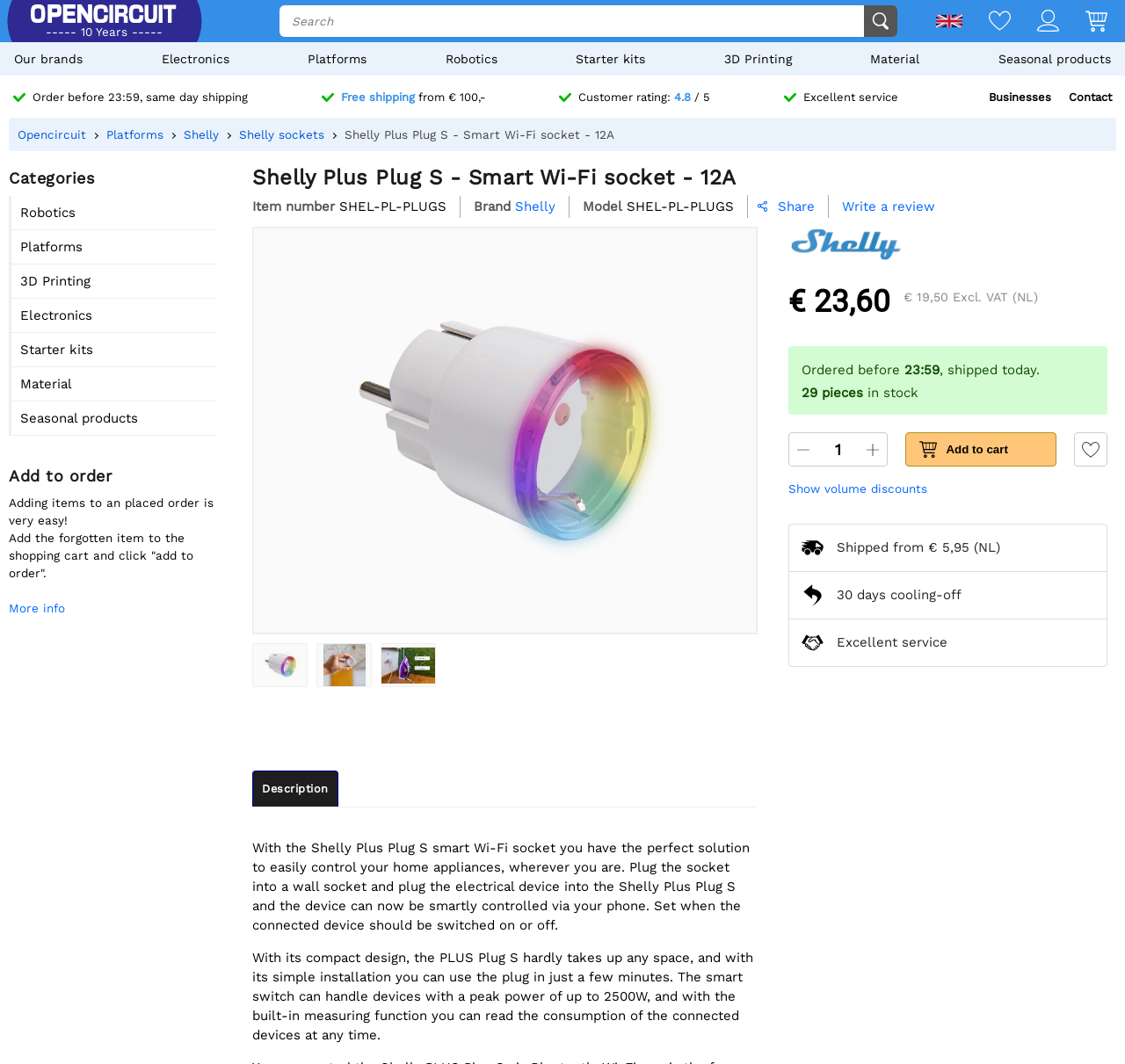Please provide the main heading of the webpage content.

Shelly Plus Plug S - Smart Wi-Fi socket - 12A